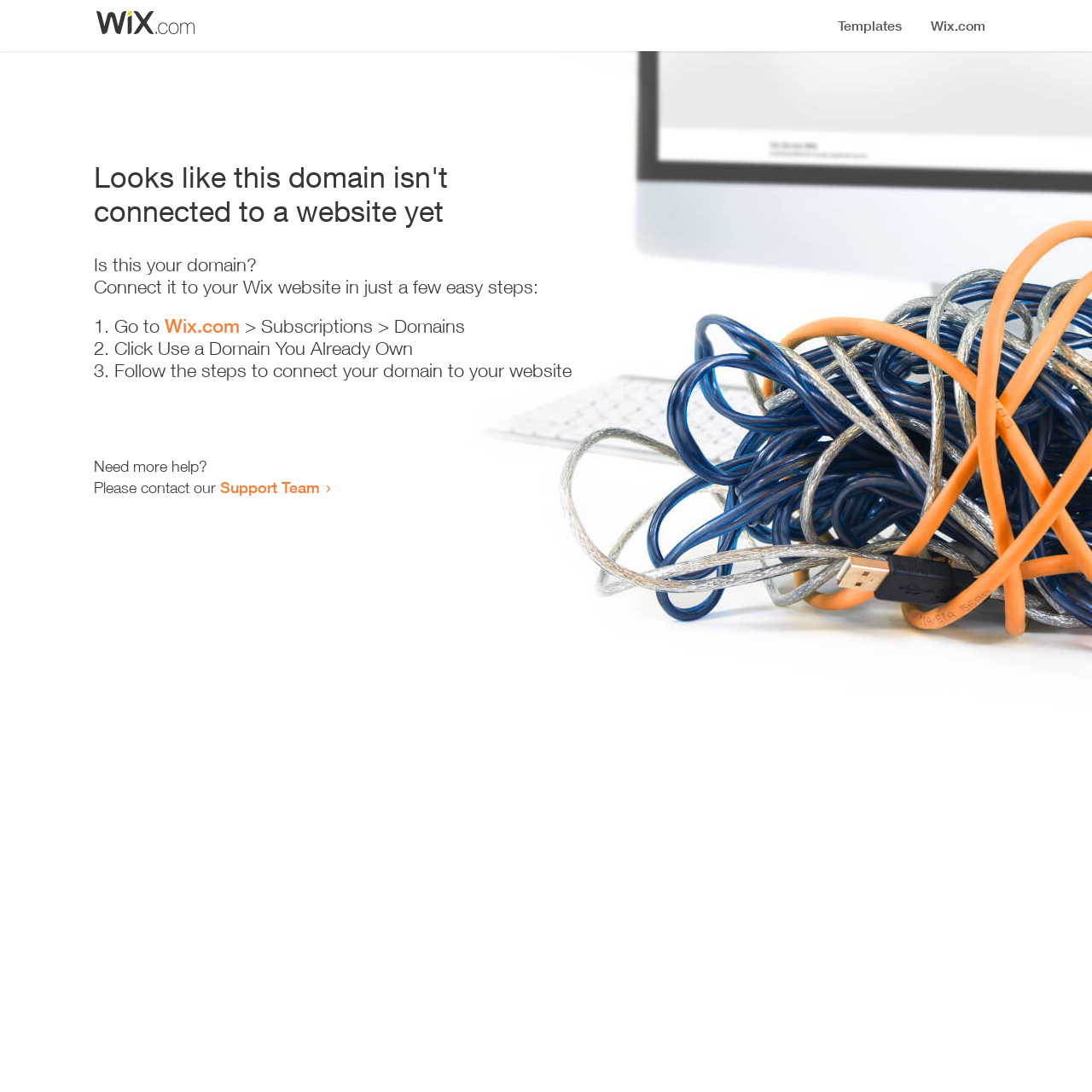Given the description: "Wix.com", determine the bounding box coordinates of the UI element. The coordinates should be formatted as four float numbers between 0 and 1, [left, top, right, bottom].

[0.151, 0.288, 0.22, 0.309]